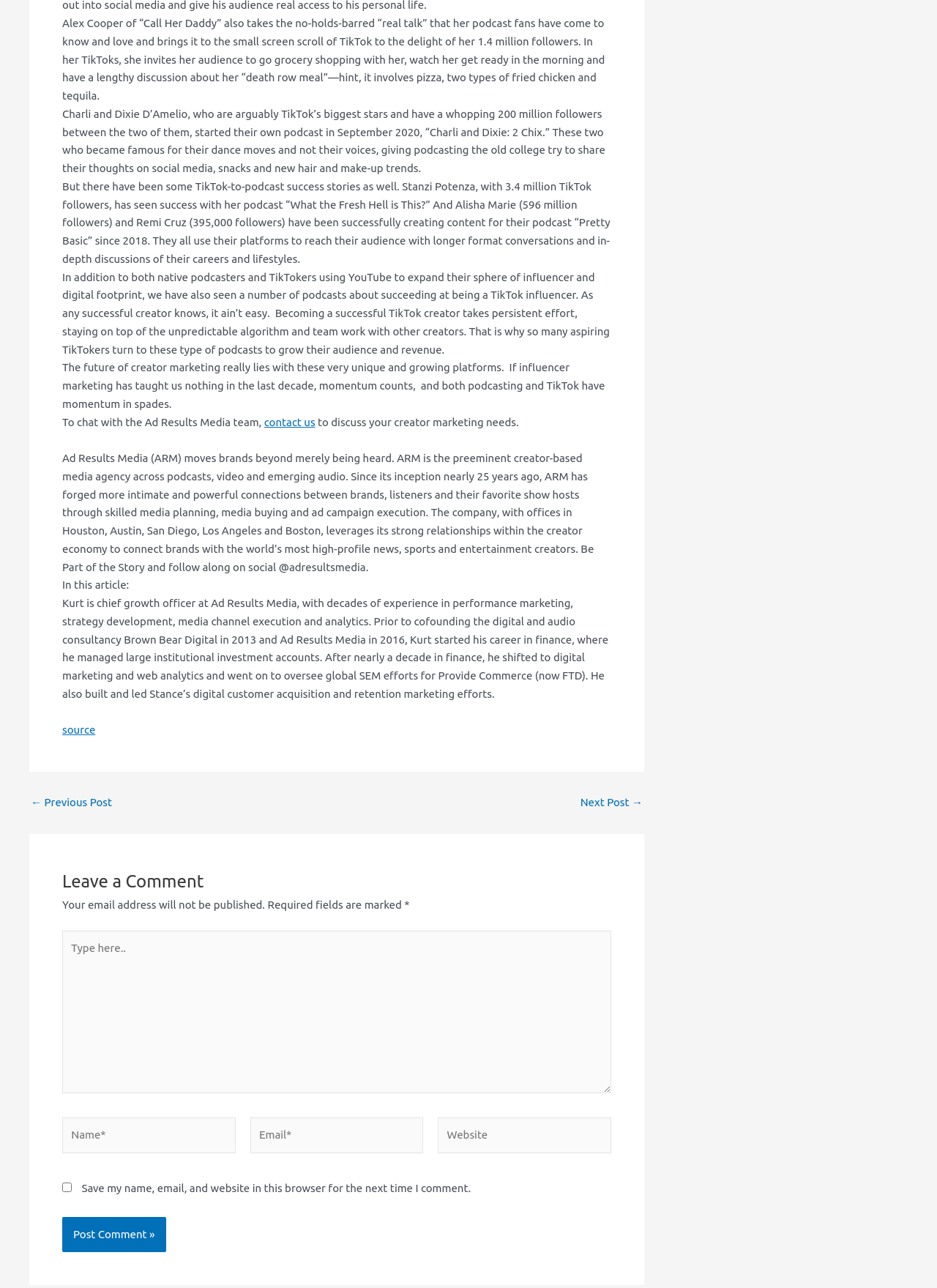Determine the bounding box coordinates for the clickable element required to fulfill the instruction: "go to the next post". Provide the coordinates as four float numbers between 0 and 1, i.e., [left, top, right, bottom].

[0.619, 0.619, 0.686, 0.627]